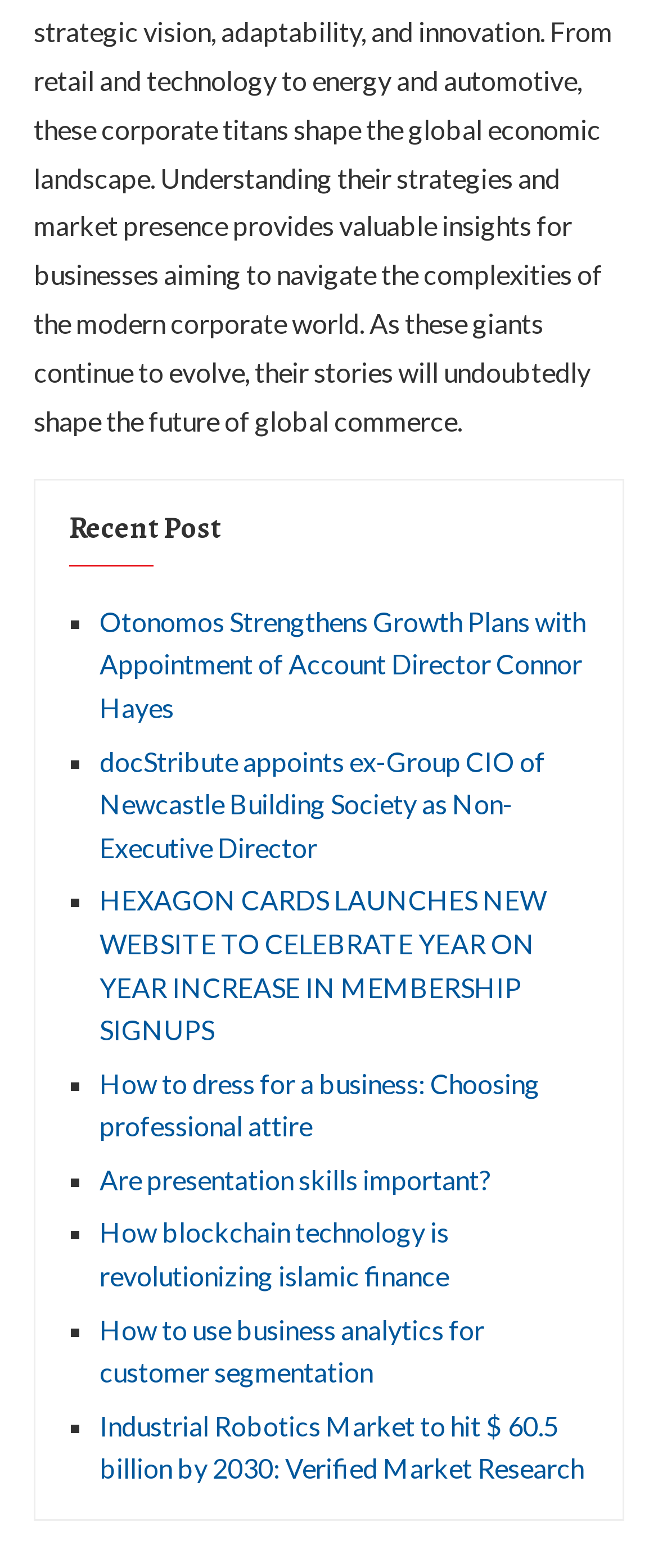Give a concise answer using only one word or phrase for this question:
What is the topic of the first post?

Otonomos Strengthens Growth Plans